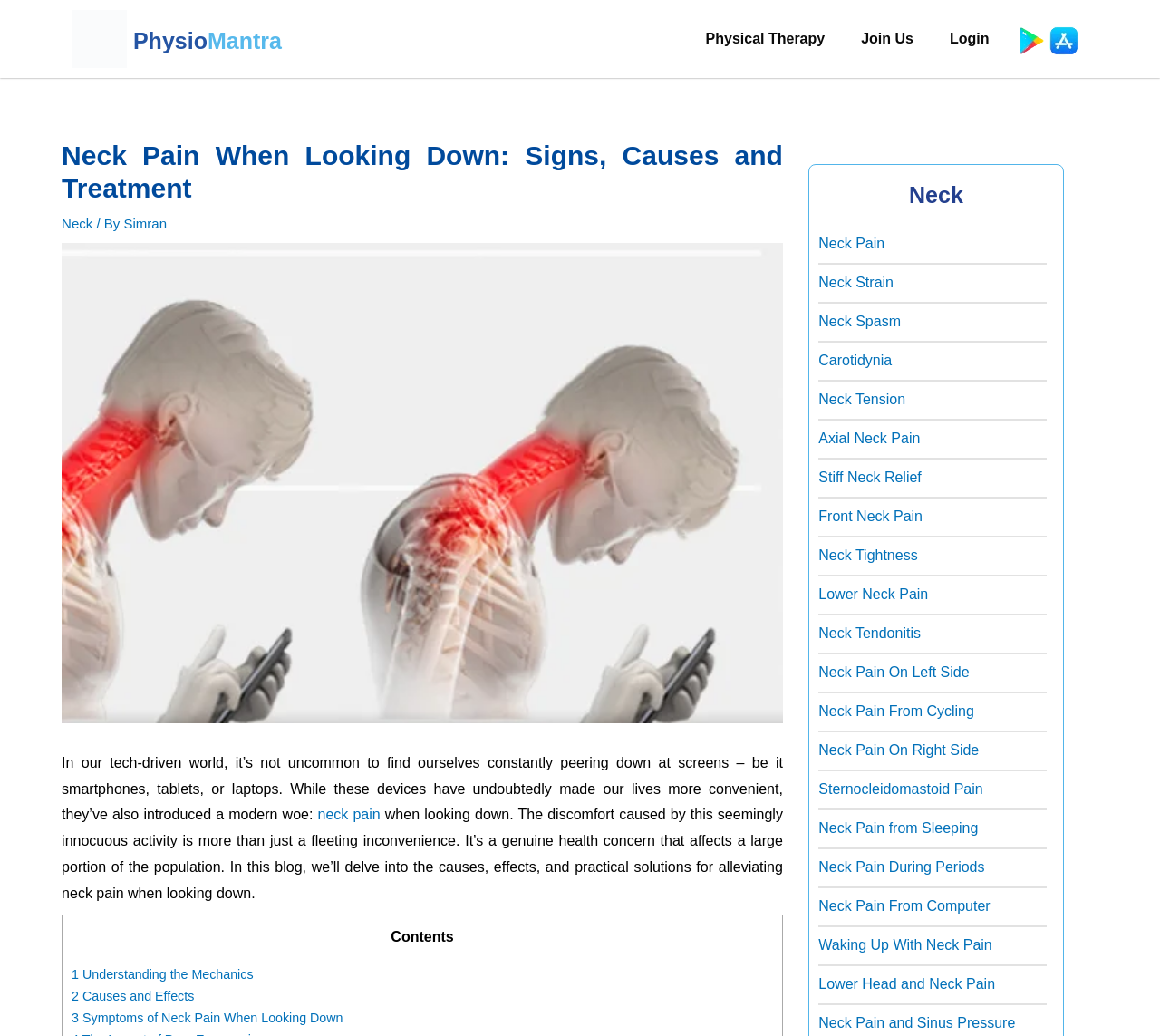Articulate a complete and detailed caption of the webpage elements.

This webpage is about neck pain when looking down, specifically discussing its causes, effects, and practical solutions. At the top, there is a logo image of "PhysioMantra" on the left, followed by the text "Physio" and "Physical Therapy" on the right. Below this, there are links to "Join Us", "Login", "play store", and "App store", along with their corresponding images.

The main content of the webpage is divided into sections. The first section has a heading "Neck Pain When Looking Down: Signs, Causes and Treatment" and an image related to neck pain. Below this, there is a paragraph of text discussing the modern problem of neck pain caused by constantly looking down at screens. The text also mentions that this blog will delve into the causes, effects, and practical solutions for alleviating neck pain when looking down.

Following this, there is a table of contents with links to different sections of the blog, including "Understanding the Mechanics", "Causes and Effects", and "Symptoms of Neck Pain When Looking Down". 

On the right side of the webpage, there is a section with a heading "Neck" and a list of links to various topics related to neck pain, such as "Neck Pain", "Neck Strain", "Neck Spasm", and many others.